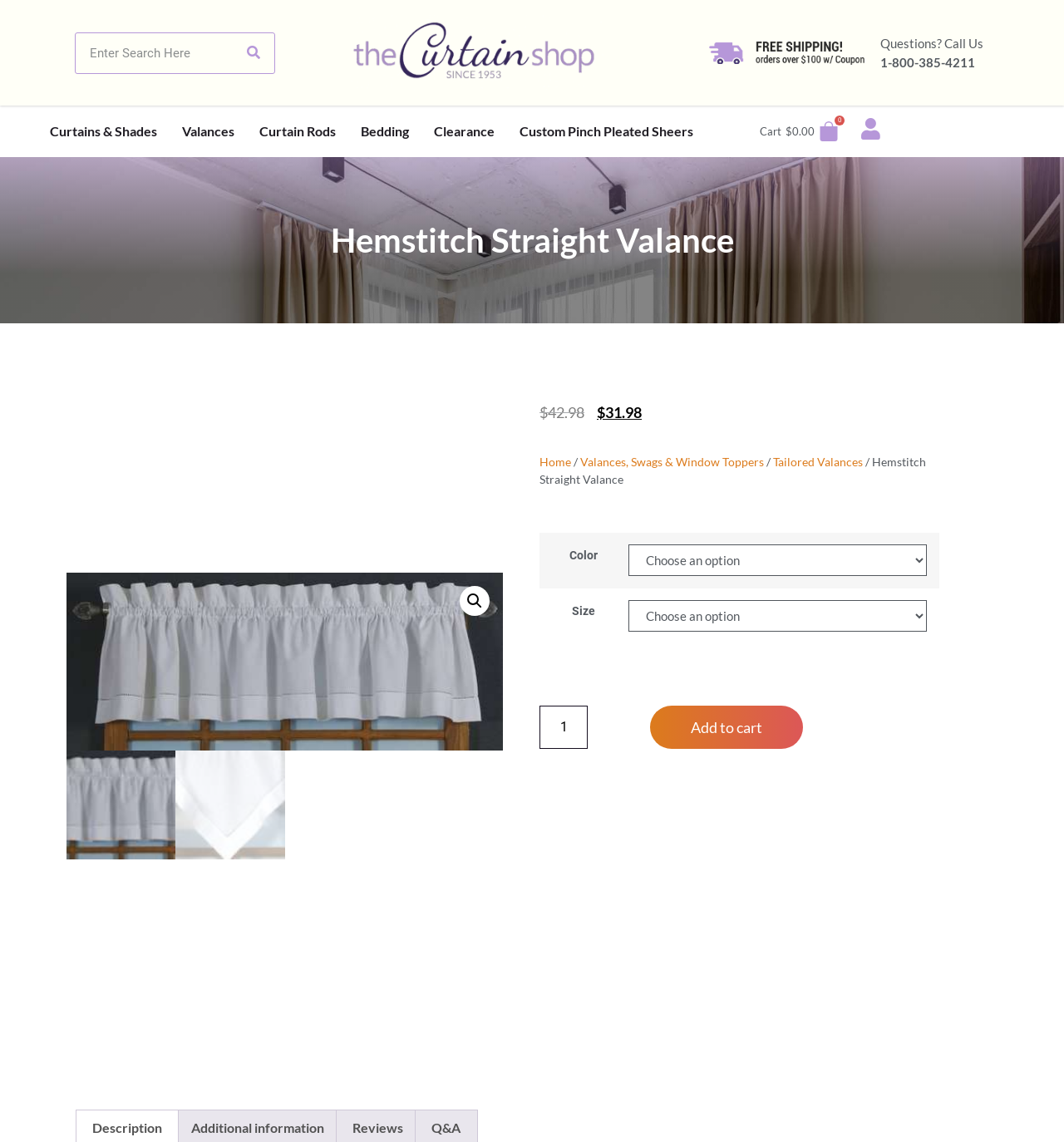Find the bounding box coordinates for the area you need to click to carry out the instruction: "Call the customer service". The coordinates should be four float numbers between 0 and 1, indicated as [left, top, right, bottom].

[0.827, 0.048, 0.916, 0.061]